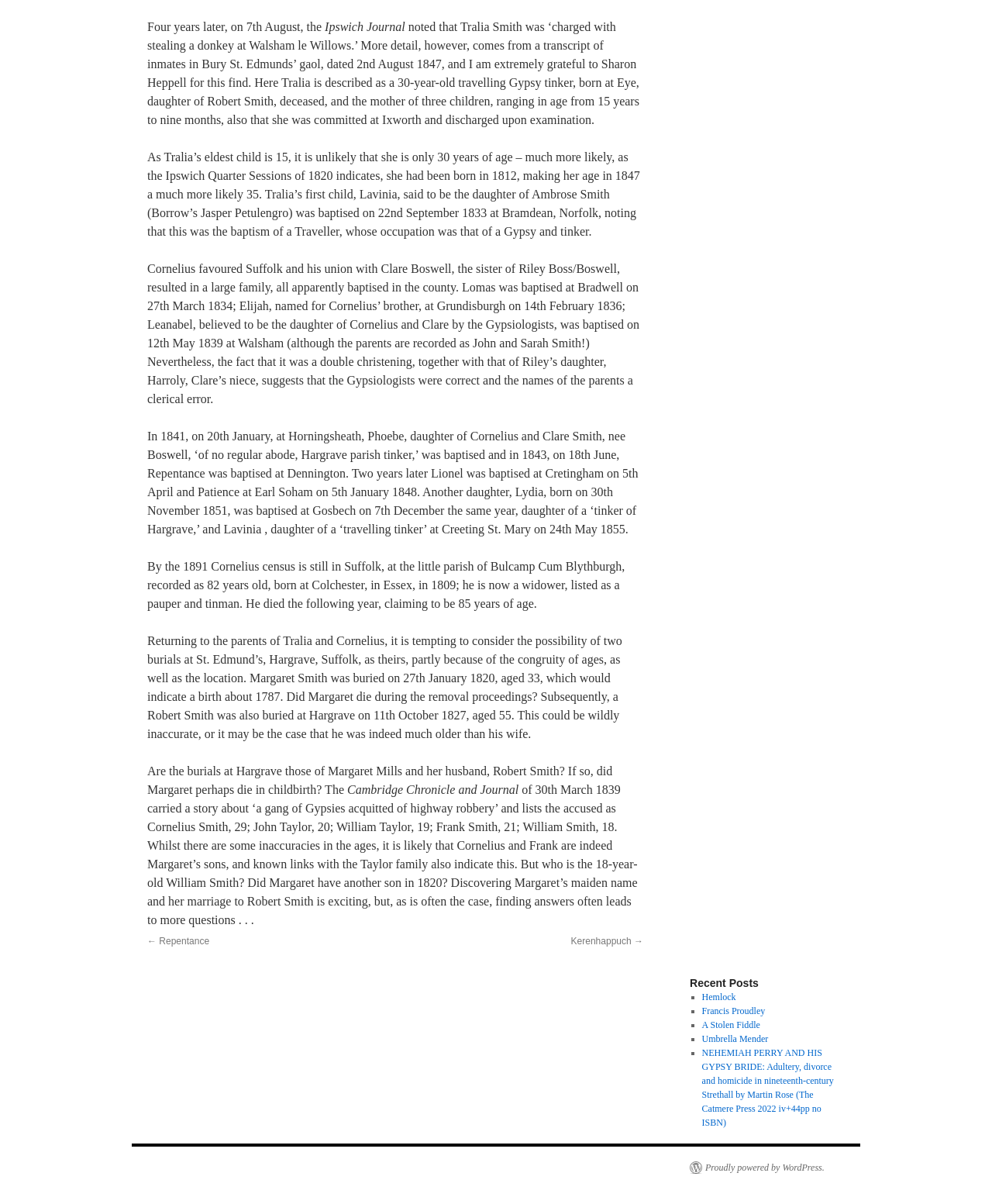Respond to the question below with a single word or phrase:
What is the name of Cornelius' brother?

Elijah